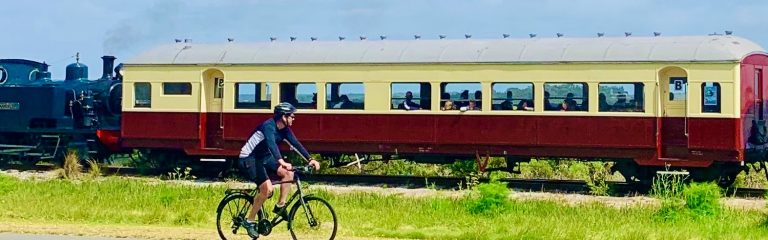What activities are combined in this outdoor experience?
Using the information from the image, provide a comprehensive answer to the question.

The caption highlights the joy of outdoor activities that combine local food, wine experiences, and the thrill of cycling through a rich cultural backdrop, which suggests that these three activities are combined in this outdoor experience.